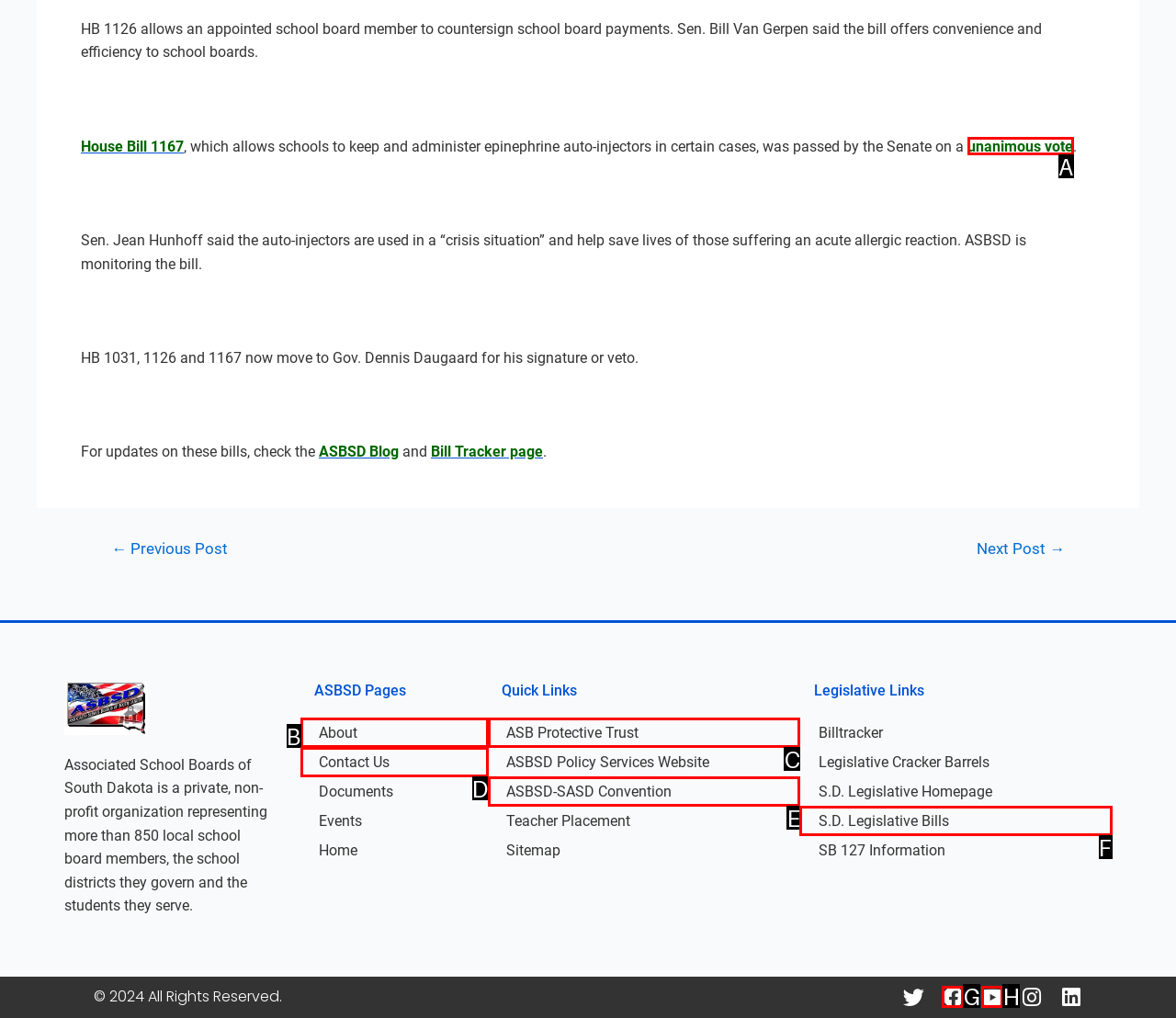From the given choices, identify the element that matches: Contact
Answer with the letter of the selected option.

None